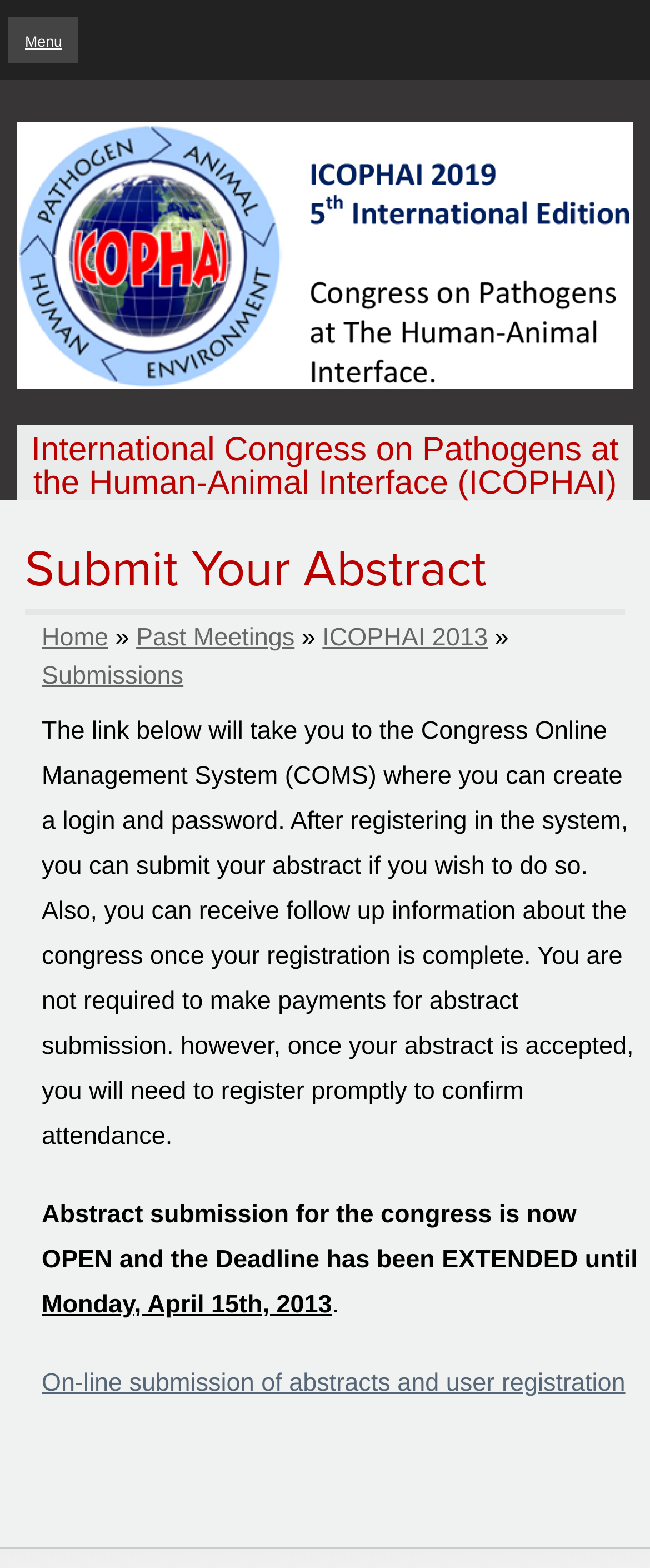Utilize the information from the image to answer the question in detail:
Do I need to make payments for abstract submission?

I found the answer by reading the text in the article section, which states 'You are not required to make payments for abstract submission'.